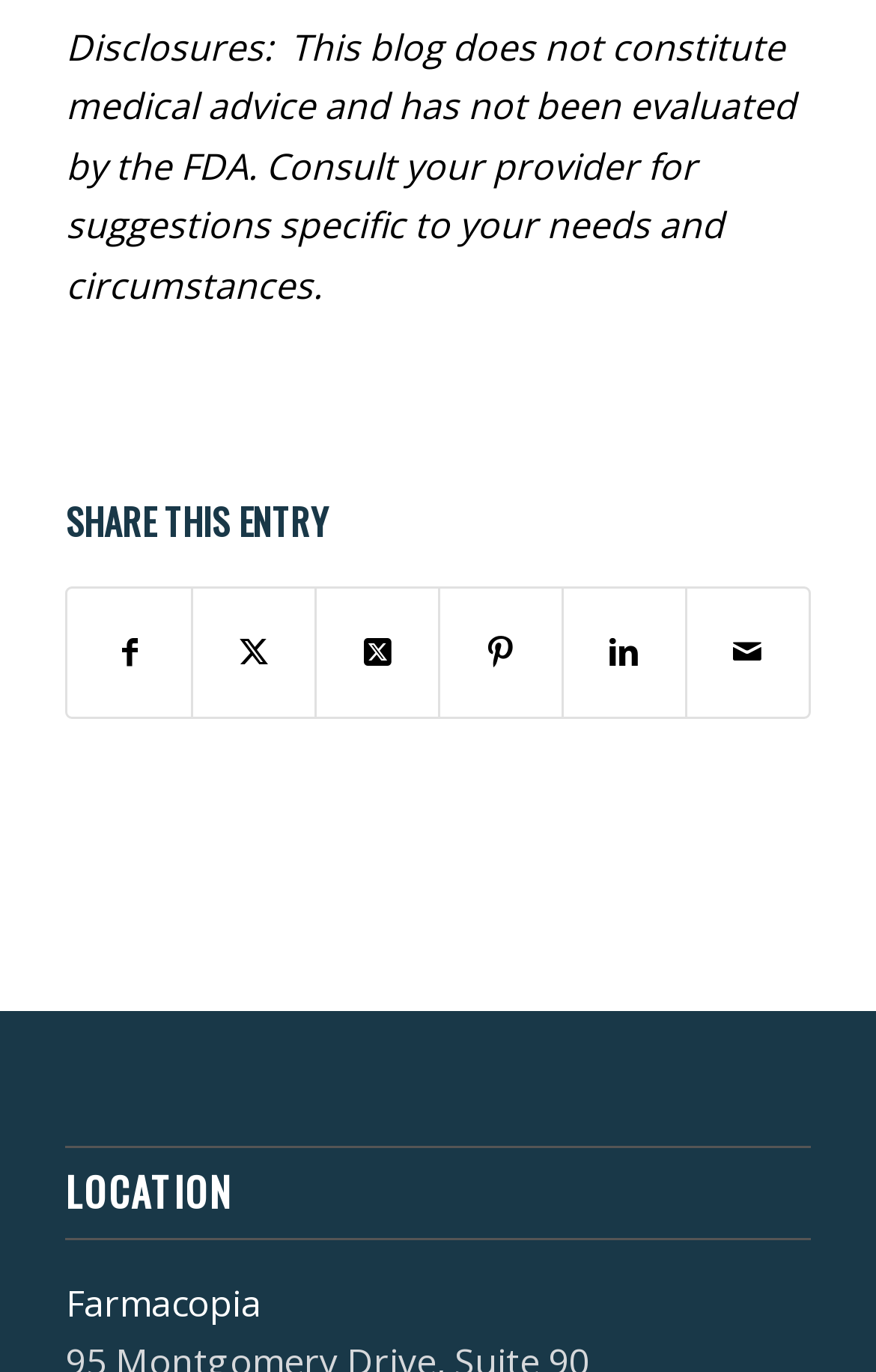Predict the bounding box of the UI element that fits this description: "Farmacopia".

[0.075, 0.931, 0.298, 0.968]